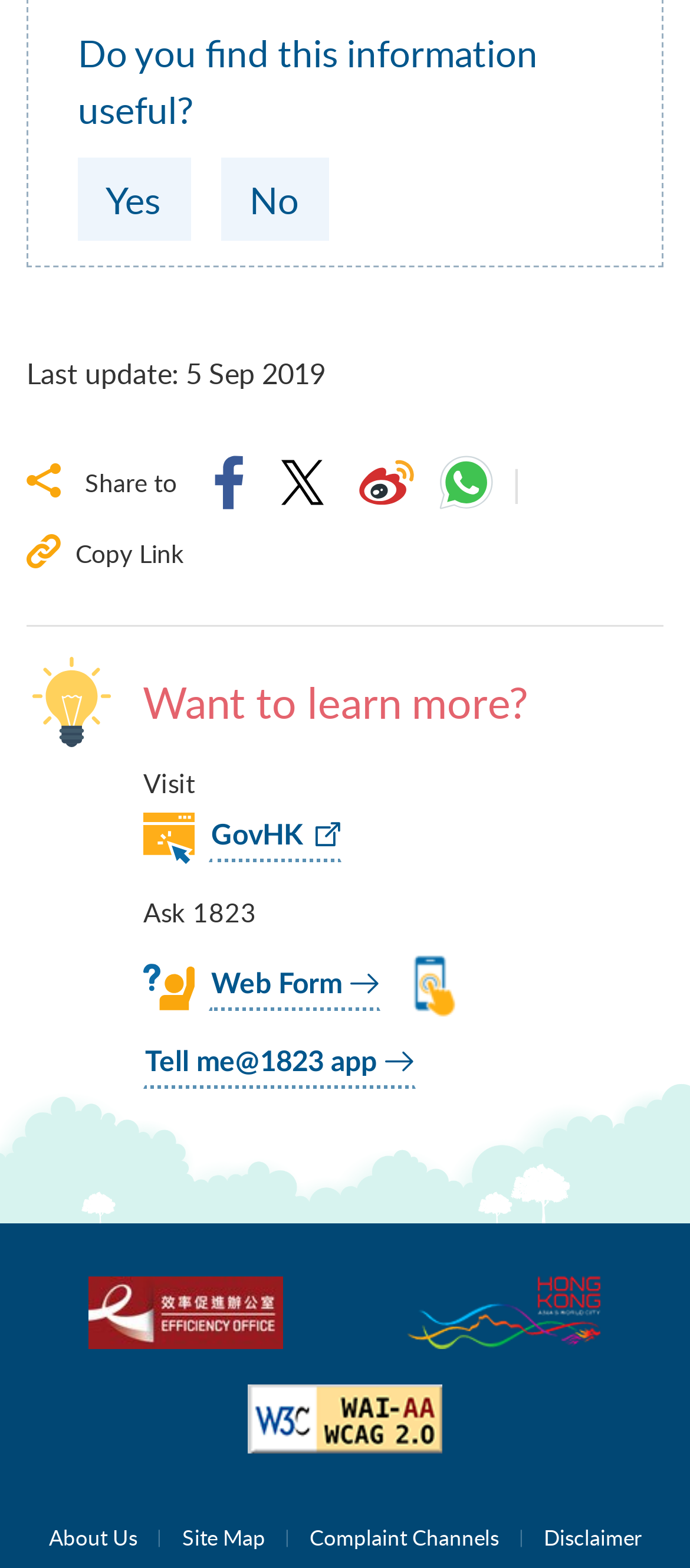Answer this question in one word or a short phrase: How many images are available on the webpage?

7